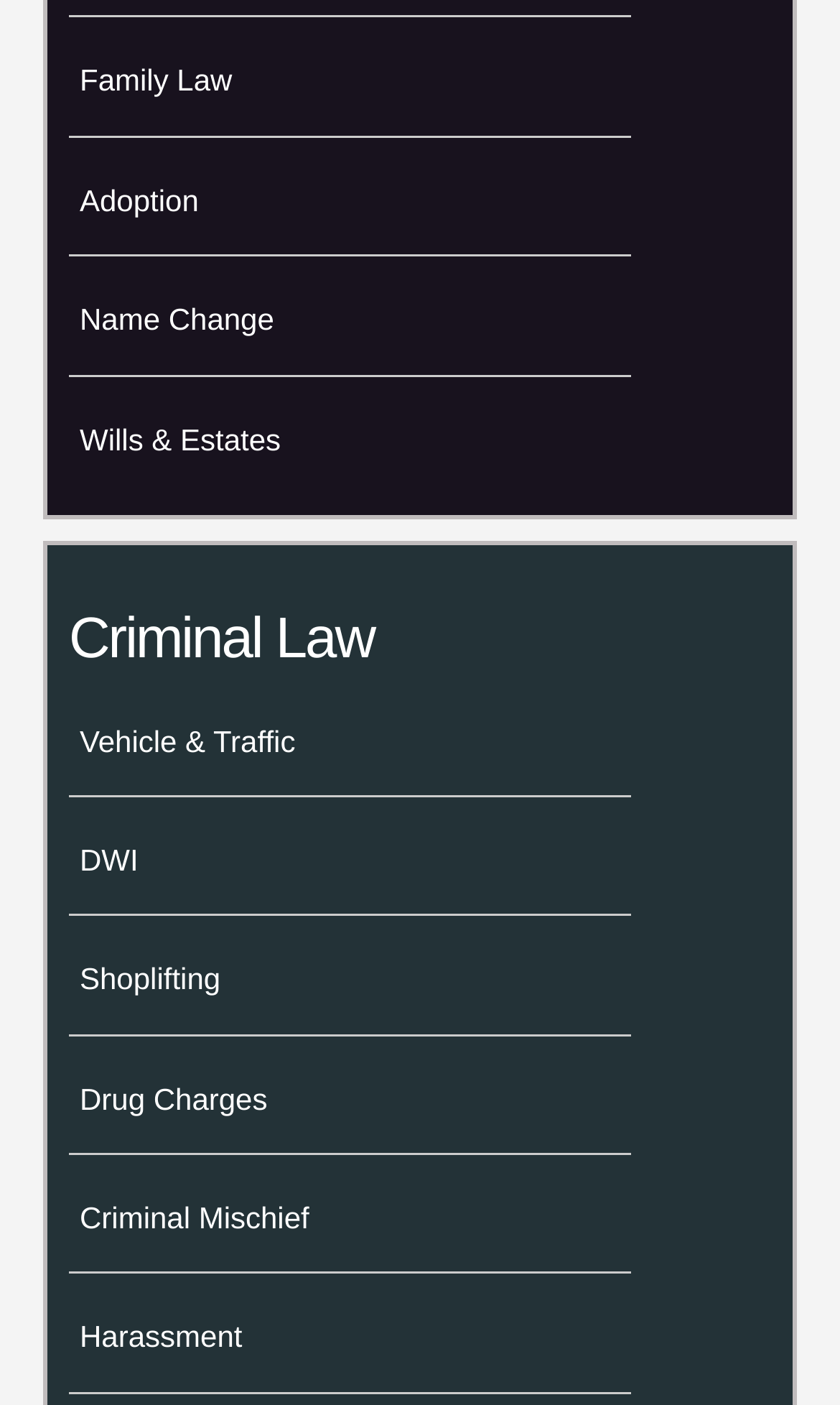Find the bounding box coordinates of the clickable region needed to perform the following instruction: "Read about Harassment". The coordinates should be provided as four float numbers between 0 and 1, i.e., [left, top, right, bottom].

[0.095, 0.939, 0.288, 0.964]